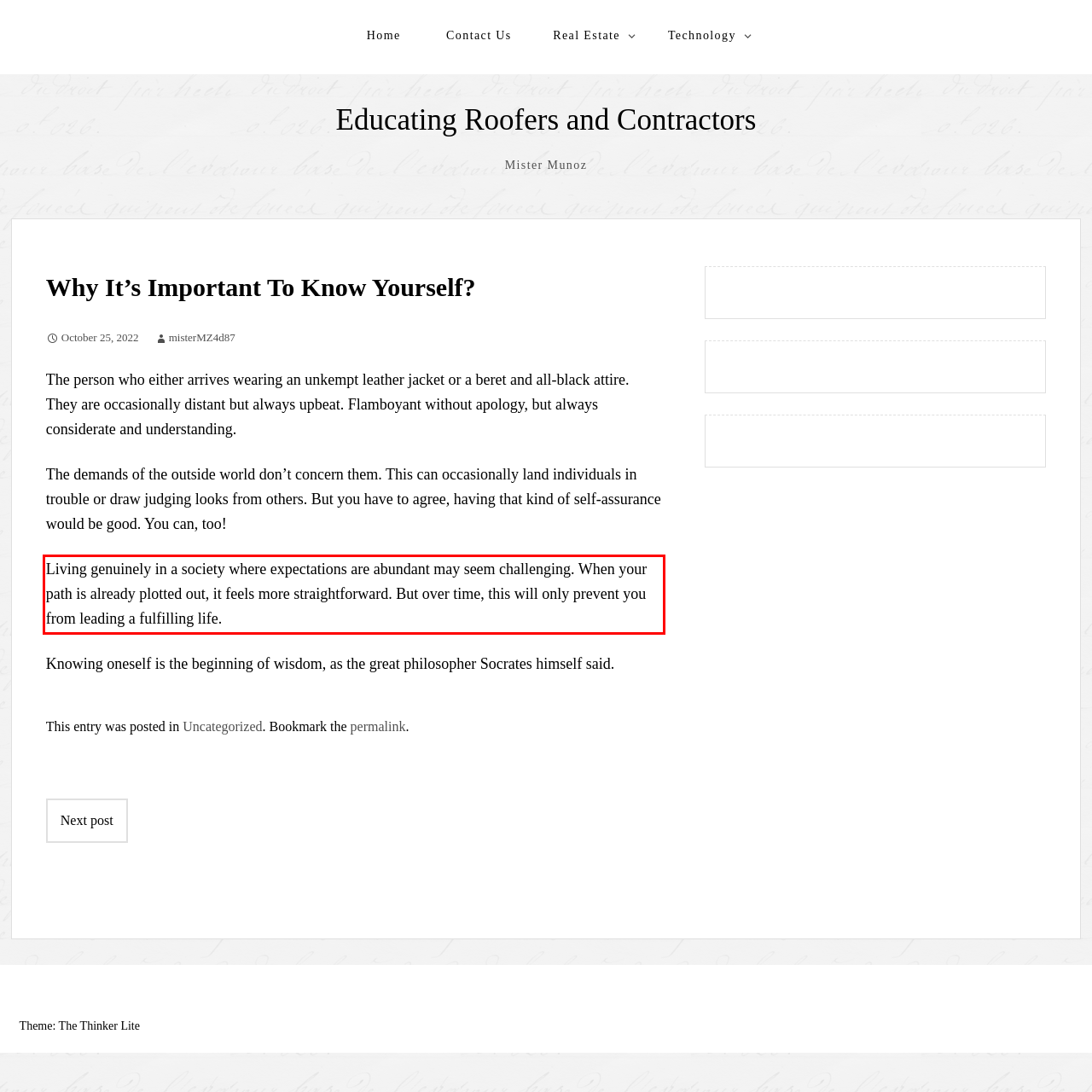Given the screenshot of the webpage, identify the red bounding box, and recognize the text content inside that red bounding box.

Living genuinely in a society where expectations are abundant may seem challenging. When your path is already plotted out, it feels more straightforward. But over time, this will only prevent you from leading a fulfilling life.